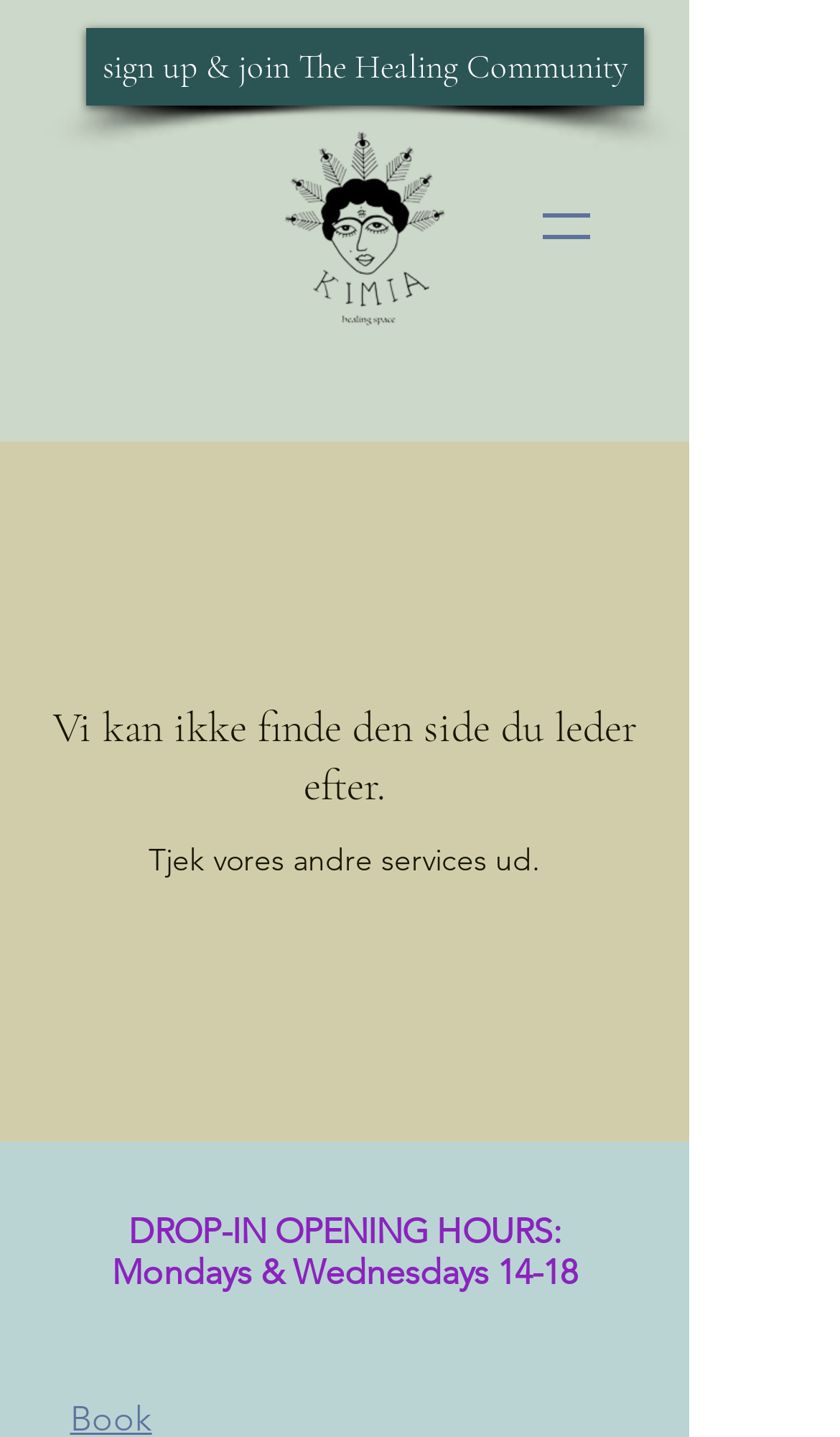Is the navigation menu open?
Kindly offer a comprehensive and detailed response to the question.

I found a button labeled 'Open navigation menu', which implies that the navigation menu is currently closed. If it were open, the button would likely be labeled 'Close navigation menu'.